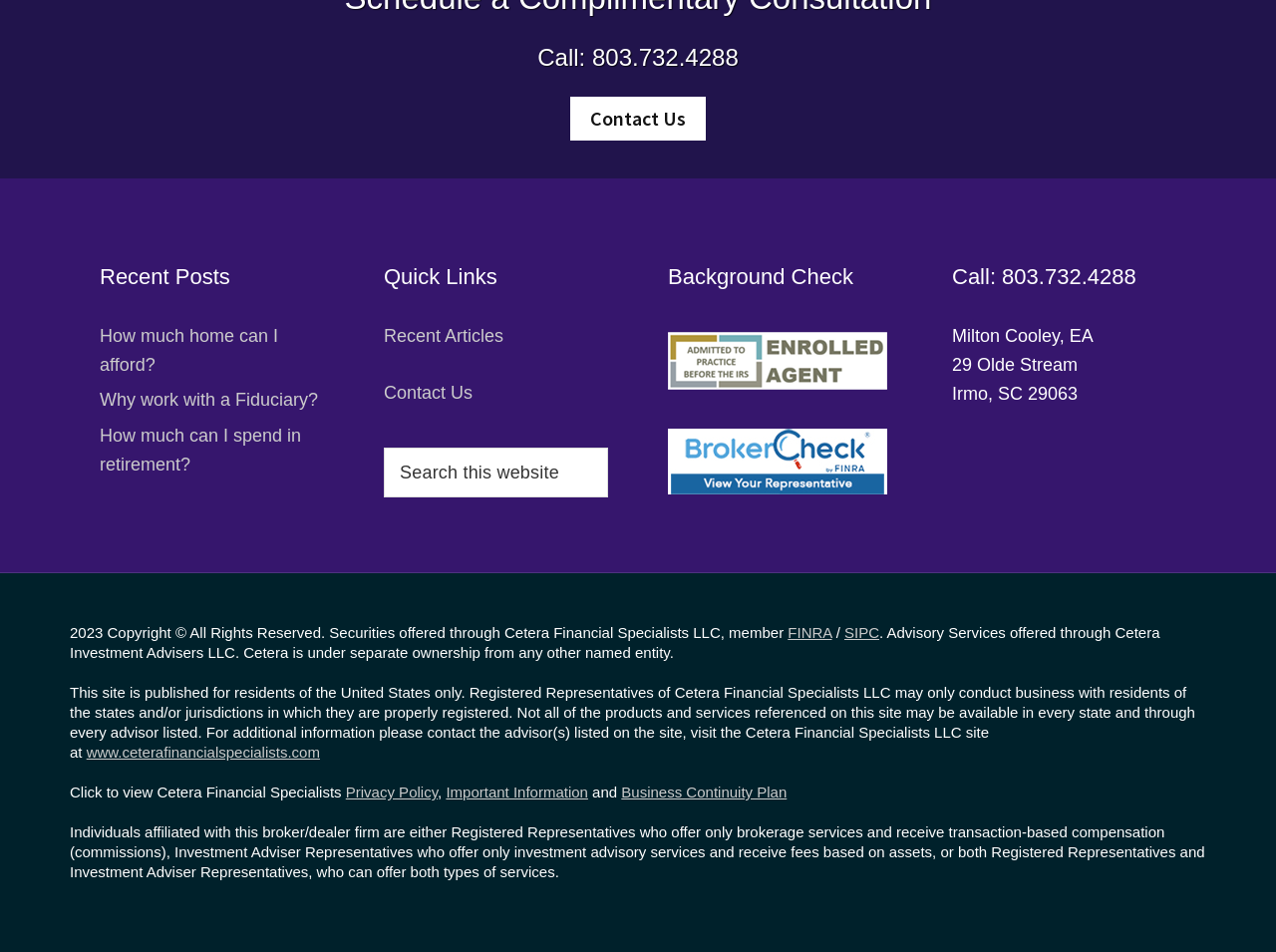Please identify the bounding box coordinates of the area that needs to be clicked to follow this instruction: "Click Alpine Curling Club".

None